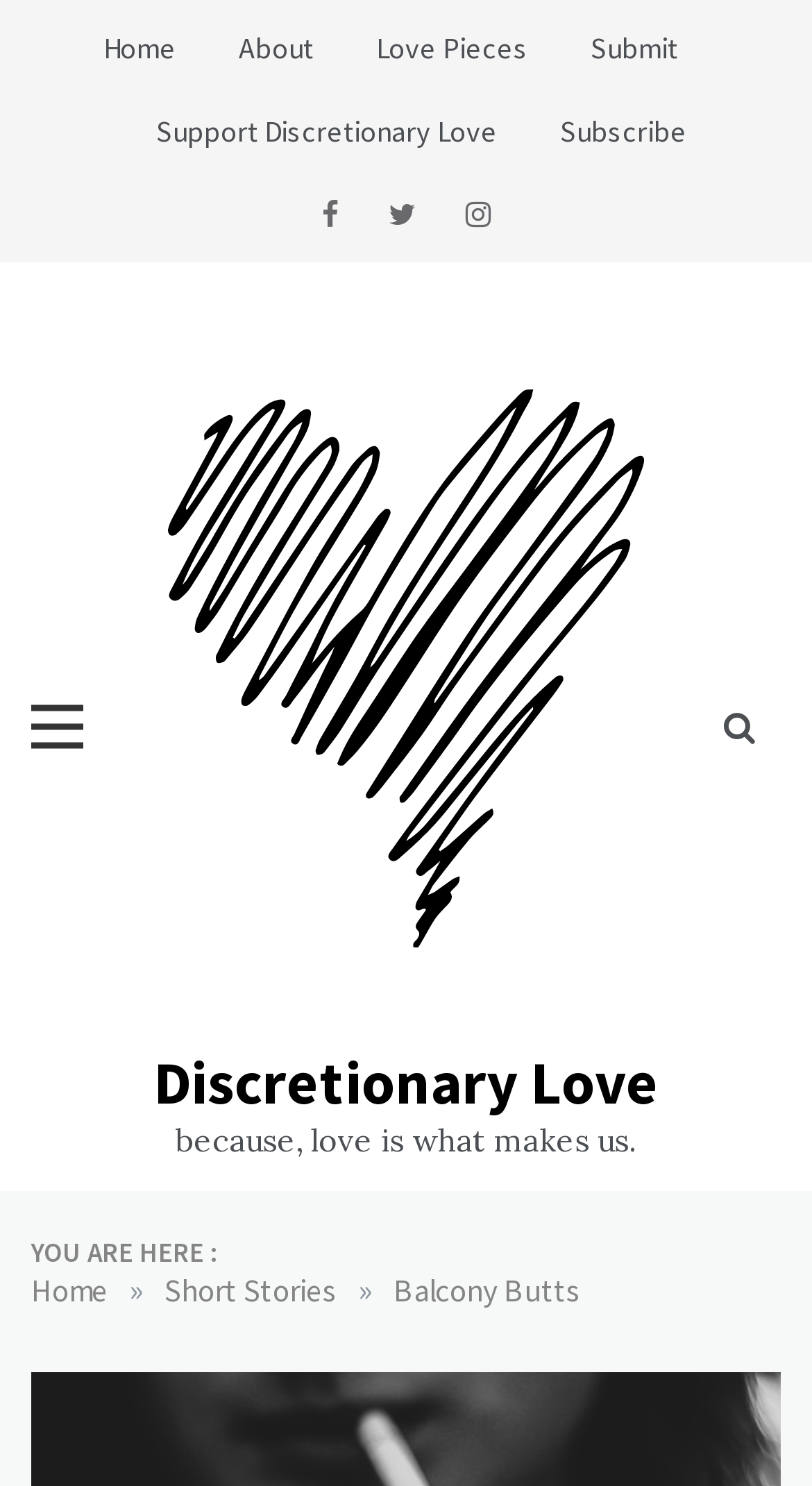Please determine the bounding box coordinates, formatted as (top-left x, top-left y, bottom-right x, bottom-right y), with all values as floating point numbers between 0 and 1. Identify the bounding box of the region described as: Subscribe

[0.651, 0.06, 0.846, 0.116]